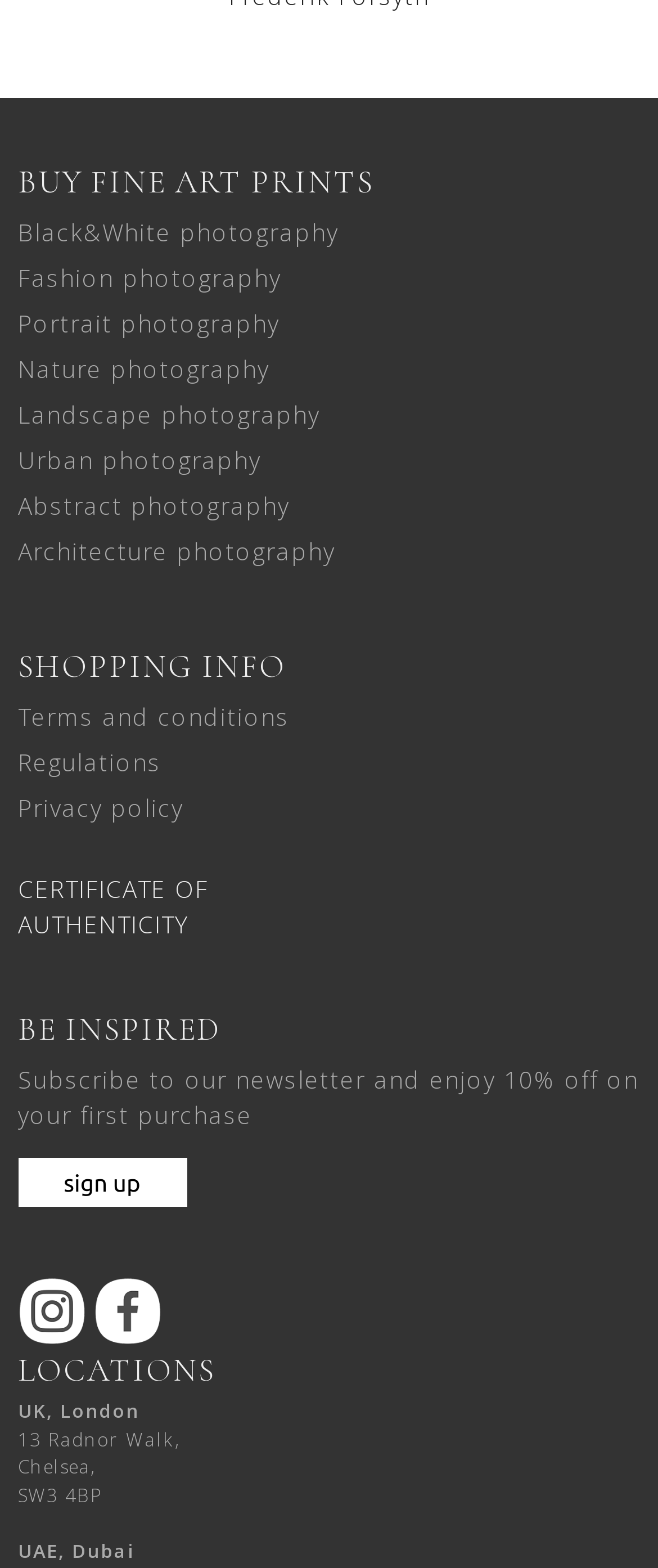Can you identify the bounding box coordinates of the clickable region needed to carry out this instruction: 'Browse Black&White photography'? The coordinates should be four float numbers within the range of 0 to 1, stated as [left, top, right, bottom].

[0.027, 0.137, 0.973, 0.159]